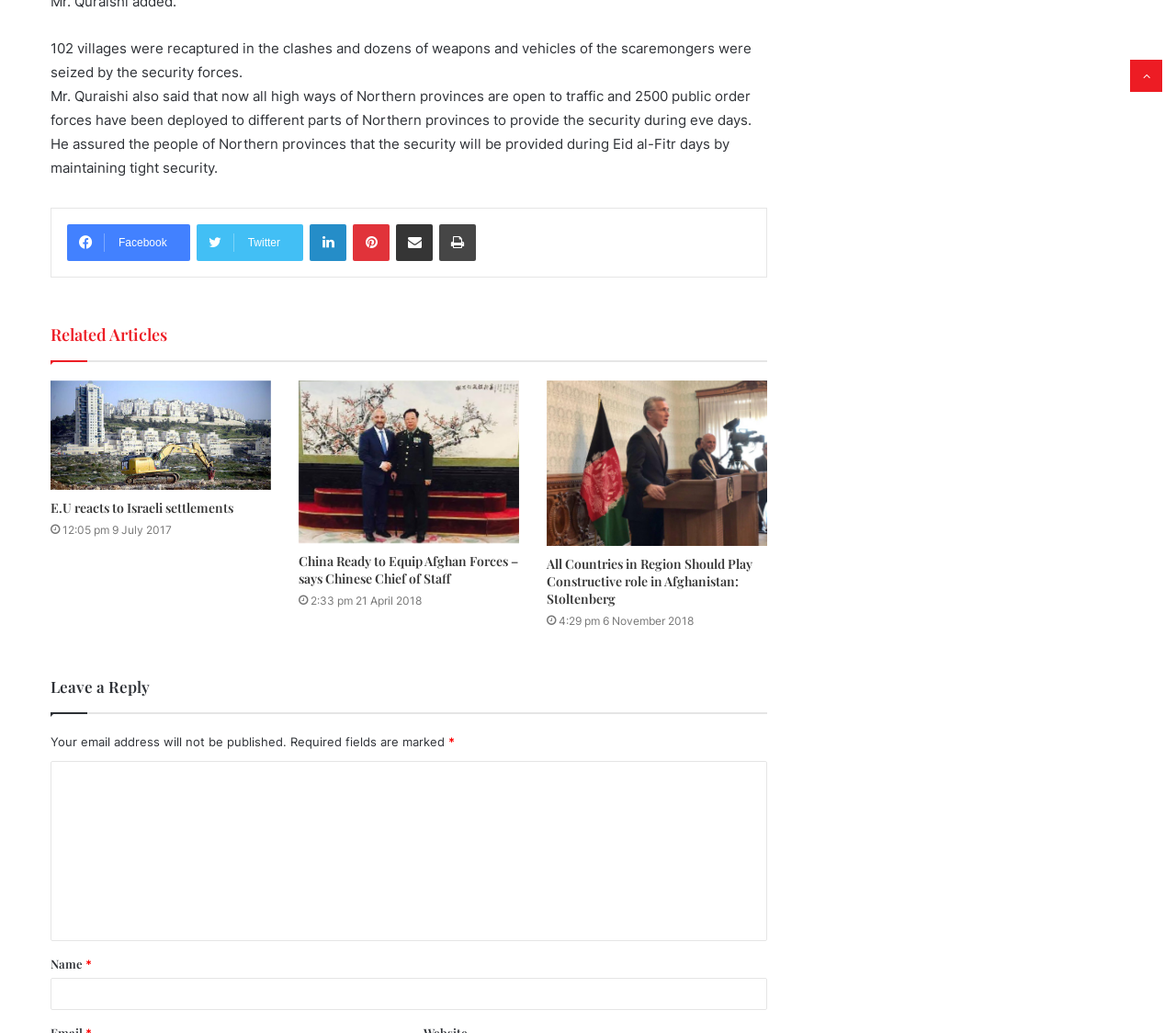Find the bounding box coordinates for the area you need to click to carry out the instruction: "Read related article about E.U reacts to Israeli settlements". The coordinates should be four float numbers between 0 and 1, indicated as [left, top, right, bottom].

[0.043, 0.368, 0.23, 0.474]